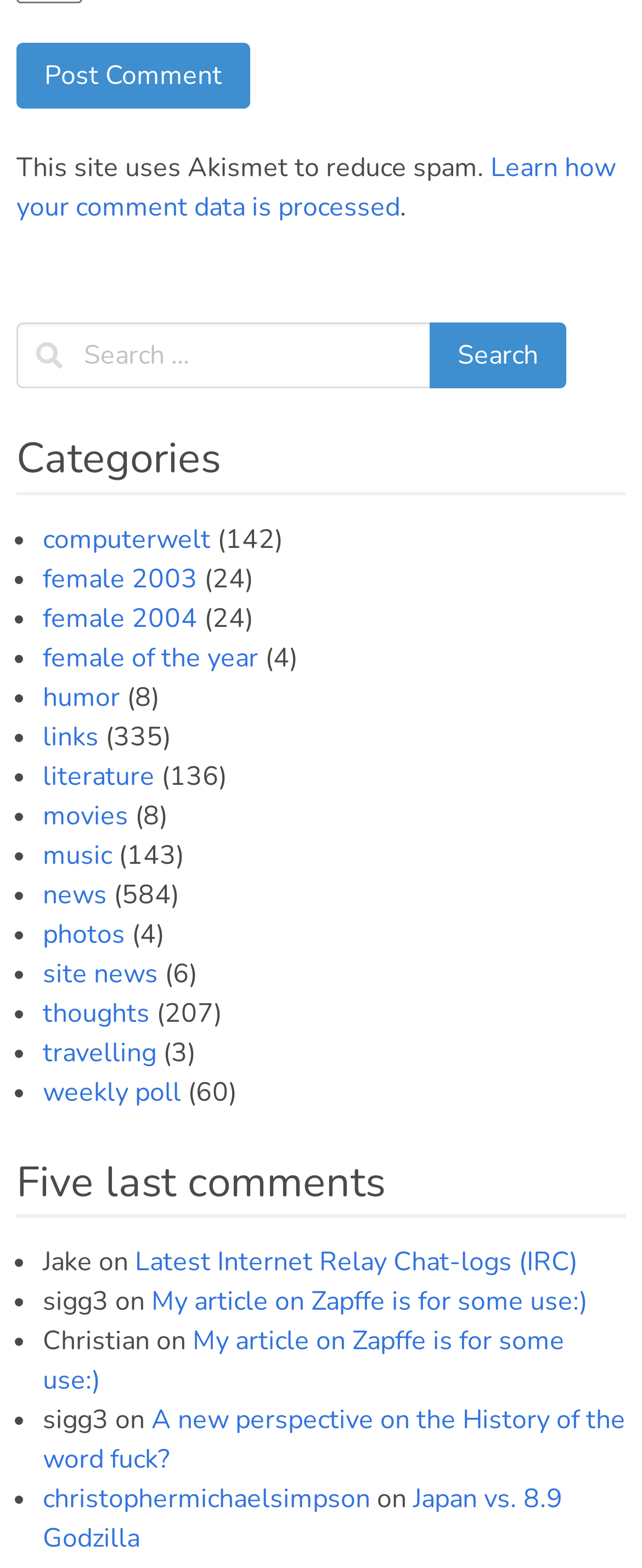Respond with a single word or phrase to the following question: What is the name of the category with the most posts?

news